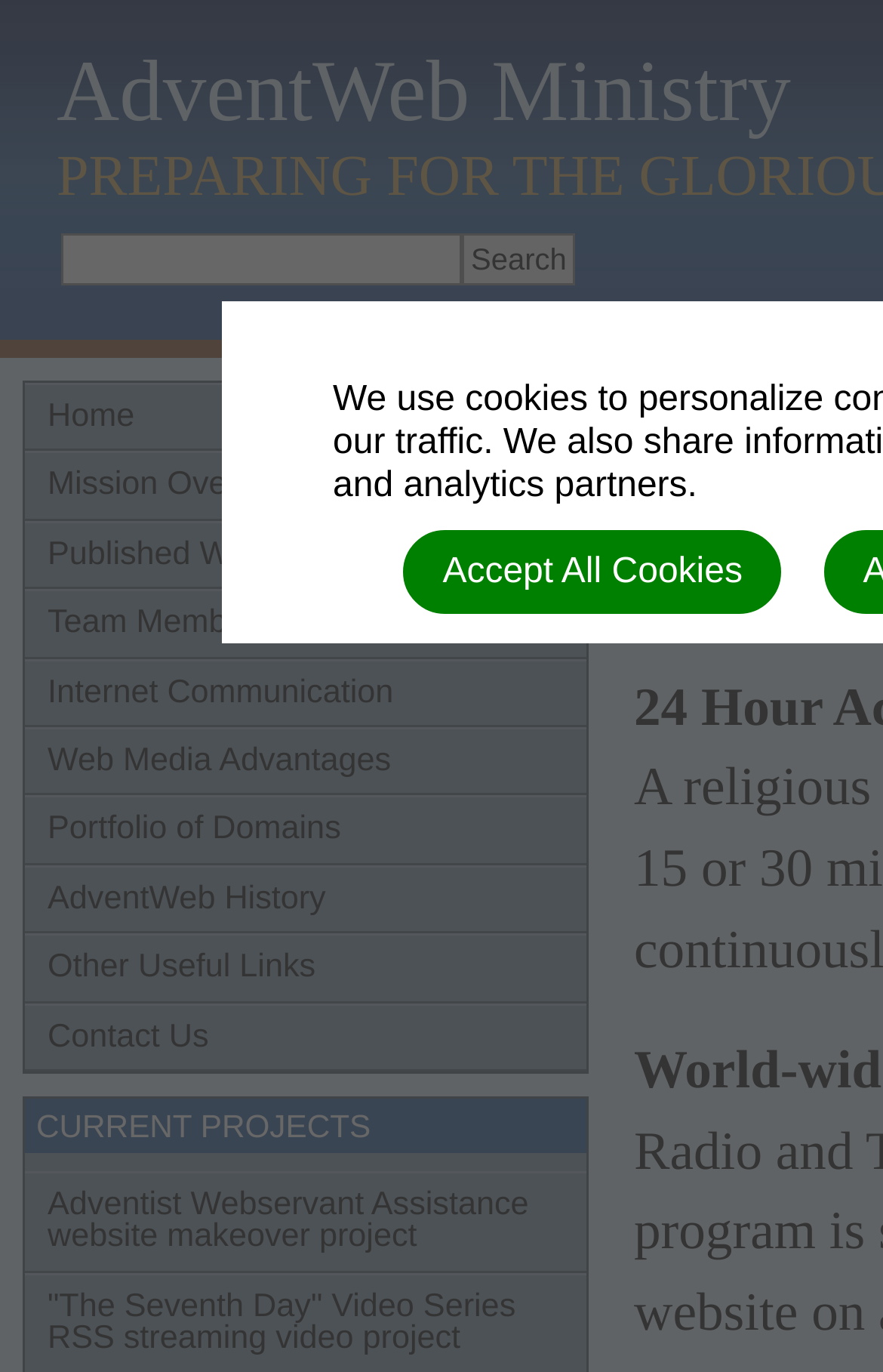Locate the bounding box coordinates of the area that needs to be clicked to fulfill the following instruction: "check current projects". The coordinates should be in the format of four float numbers between 0 and 1, namely [left, top, right, bottom].

[0.028, 0.801, 0.664, 0.84]